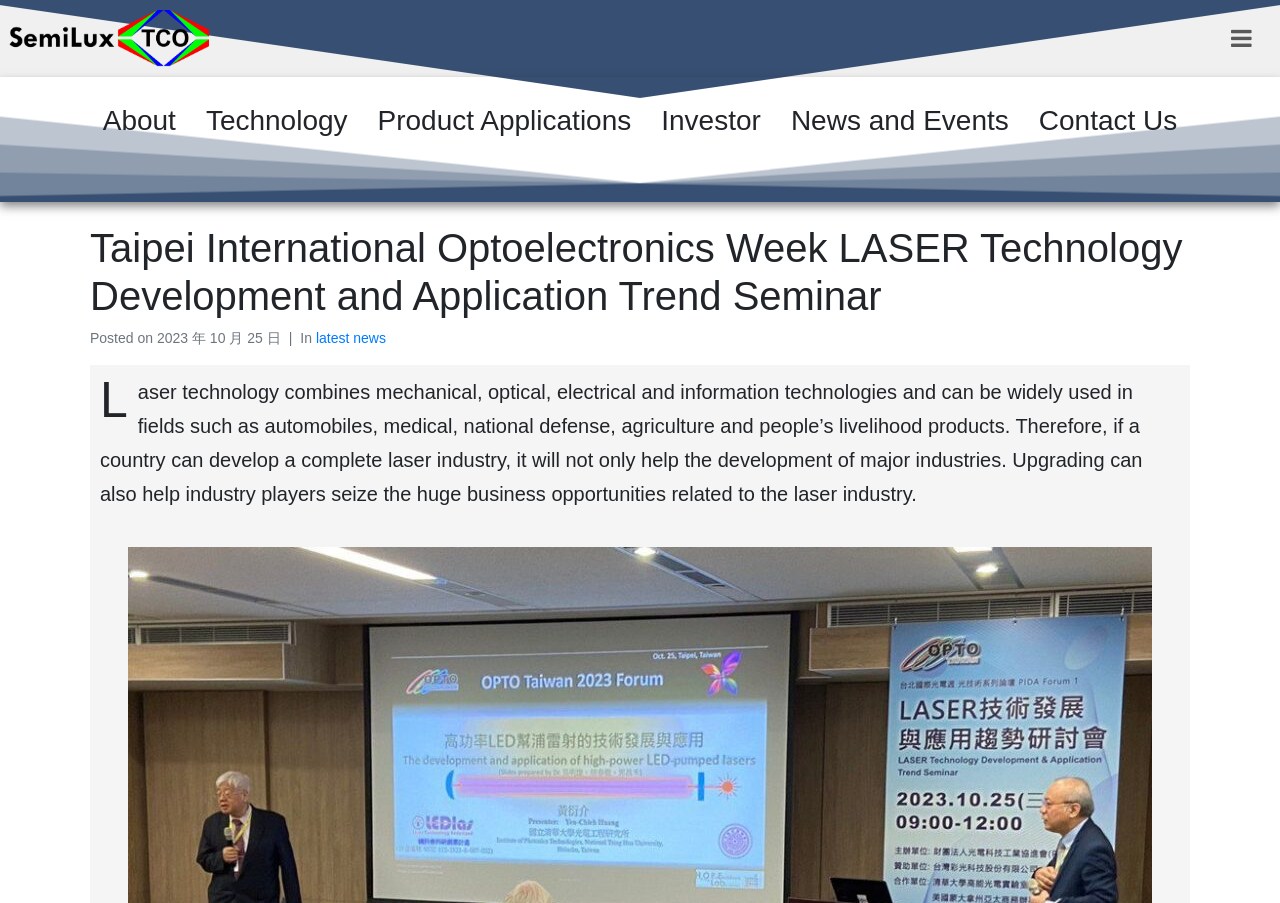Generate a thorough caption that explains the contents of the webpage.

The webpage appears to be a seminar webpage for the Taipei International Optoelectronics Week LASER Technology Development and Application Trend Seminar. At the top left corner, there is a link and an image with the text "Semilux International Ltd All Rights Reserved." 

Below this, there are five headings: "About", "Technology", "Product Applications", "Investor", and "News and Events", each with a corresponding link. These headings are aligned horizontally and take up the majority of the top section of the page.

Further down, there is a large header that spans almost the entire width of the page, with the title of the seminar. Below this, there is a section with the posting date "2023 年 10 月 25 日" and a link to "latest news".

The main content of the page is a paragraph of text that describes laser technology, its applications, and its potential benefits to various industries. This text is located in the middle of the page, spanning almost the entire width.